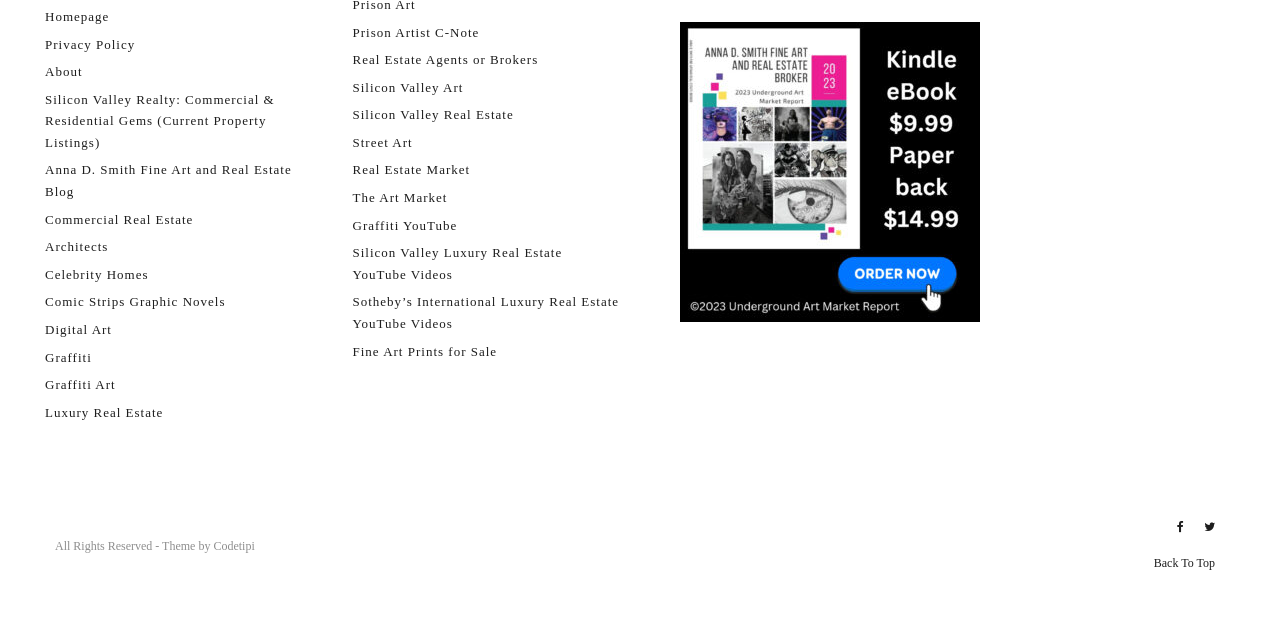Pinpoint the bounding box coordinates of the element that must be clicked to accomplish the following instruction: "Go to Homepage". The coordinates should be in the format of four float numbers between 0 and 1, i.e., [left, top, right, bottom].

[0.035, 0.015, 0.085, 0.039]